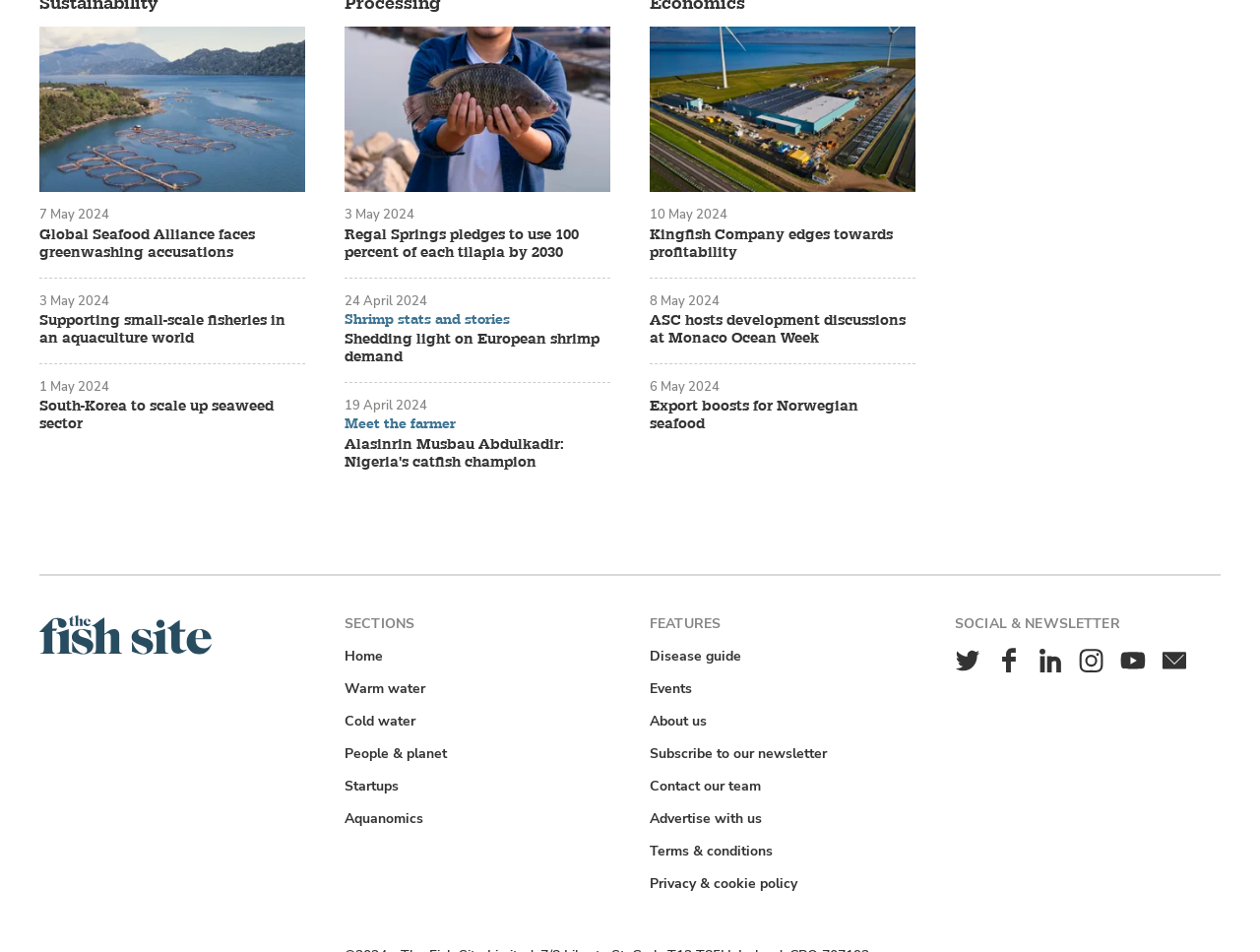Identify the bounding box coordinates for the UI element described as follows: Instagram. Use the format (top-left x, top-left y, bottom-right x, bottom-right y) and ensure all values are floating point numbers between 0 and 1.

[0.853, 0.678, 0.879, 0.709]